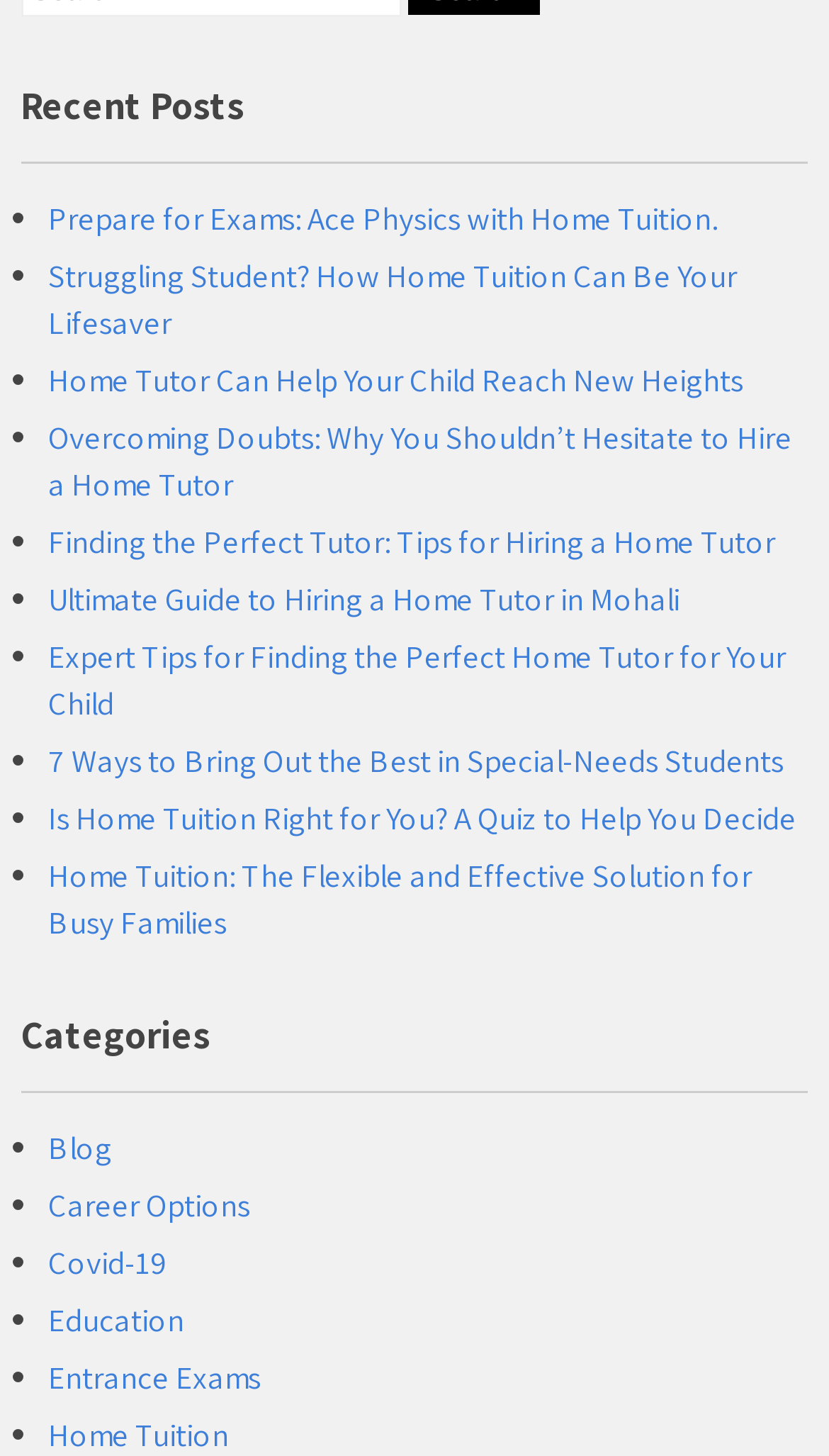How many categories are listed on the webpage?
Can you provide a detailed and comprehensive answer to the question?

The categories are listed under the 'Categories' heading, and there are 6 categories: Blog, Career Options, Covid-19, Education, Entrance Exams, and Home Tuition.